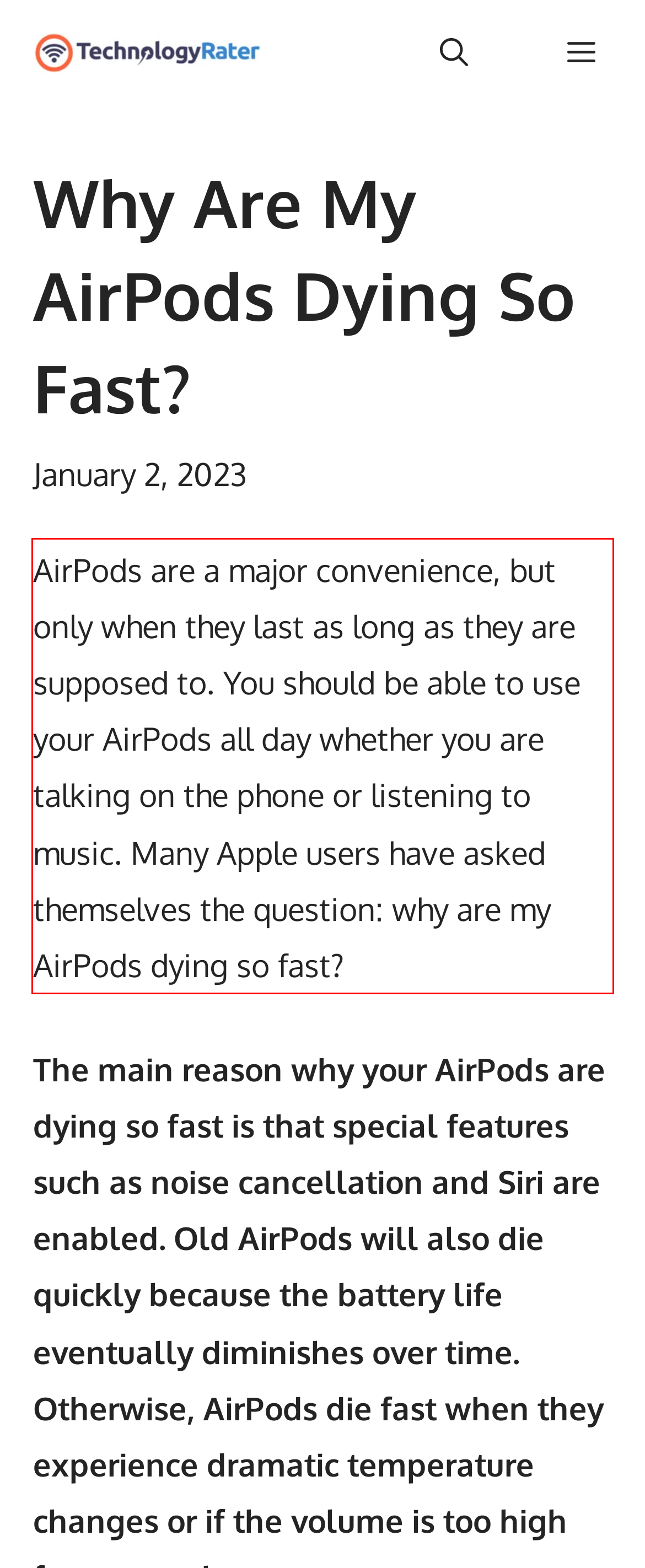Please take the screenshot of the webpage, find the red bounding box, and generate the text content that is within this red bounding box.

AirPods are a major convenience, but only when they last as long as they are supposed to. You should be able to use your AirPods all day whether you are talking on the phone or listening to music. Many Apple users have asked themselves the question: why are my AirPods dying so fast?